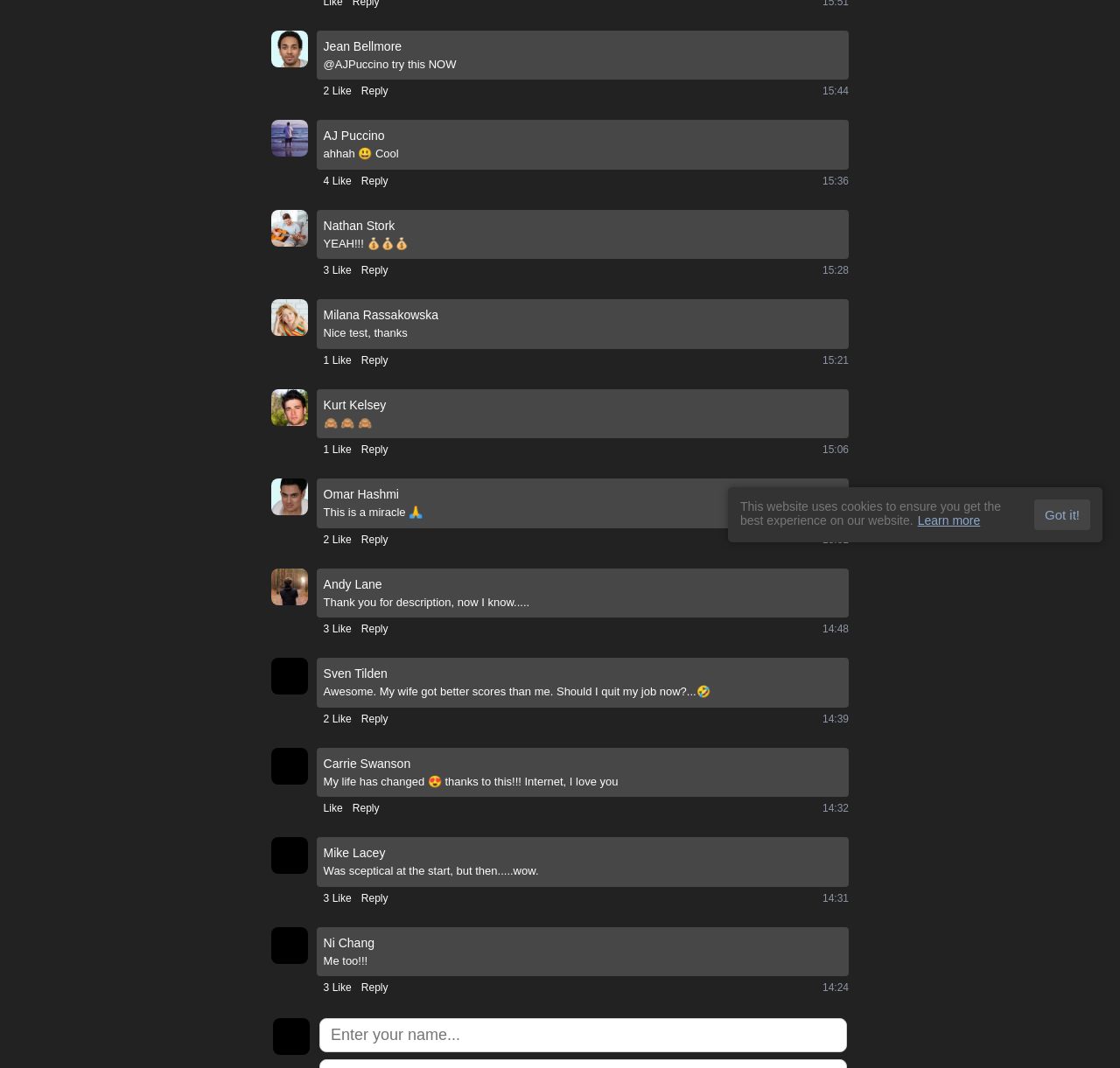Determine the bounding box of the UI element mentioned here: "Learn more". The coordinates must be in the format [left, top, right, bottom] with values ranging from 0 to 1.

[0.819, 0.481, 0.875, 0.494]